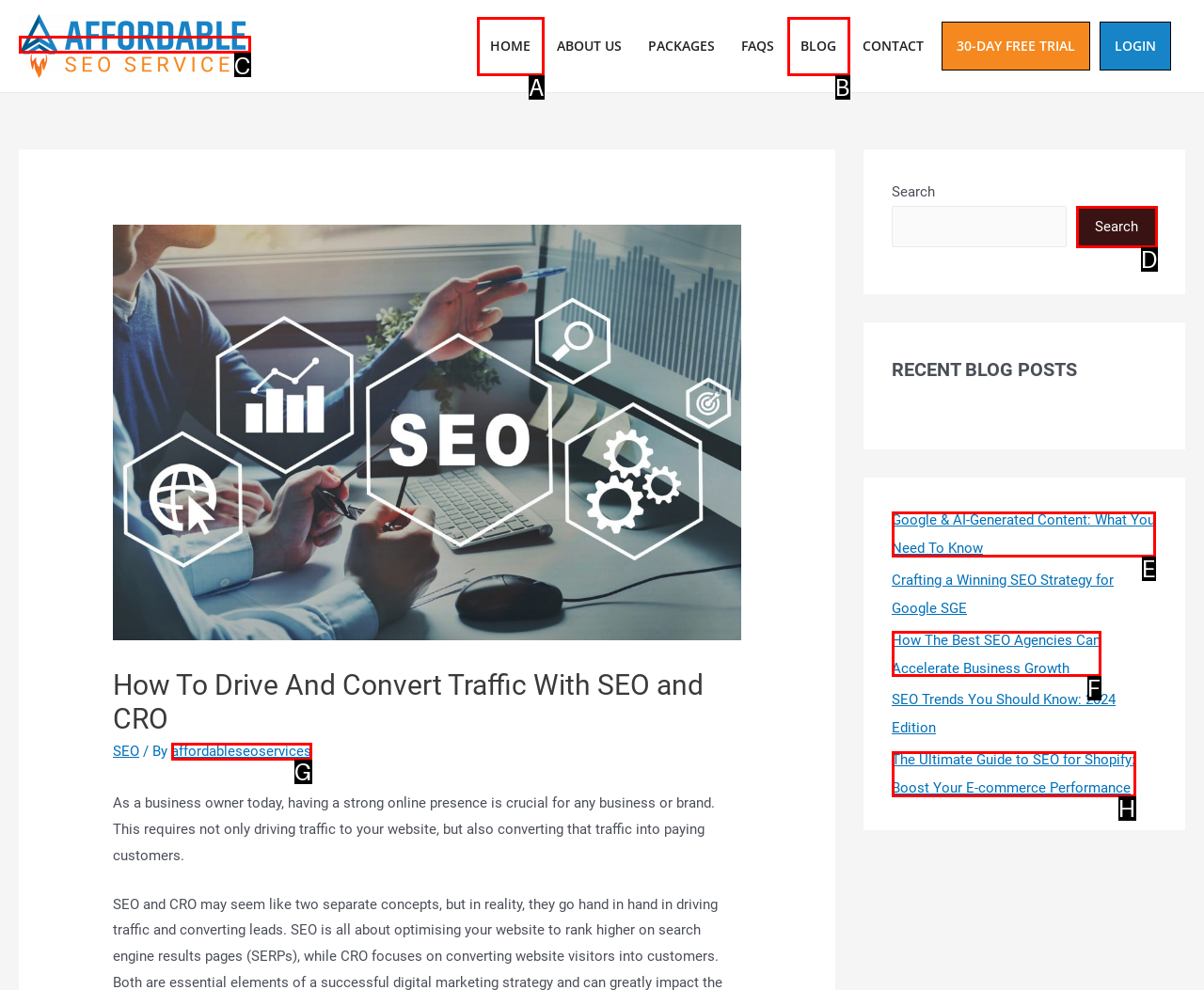Based on the given description: alt="Affordable SEO Services", determine which HTML element is the best match. Respond with the letter of the chosen option.

C